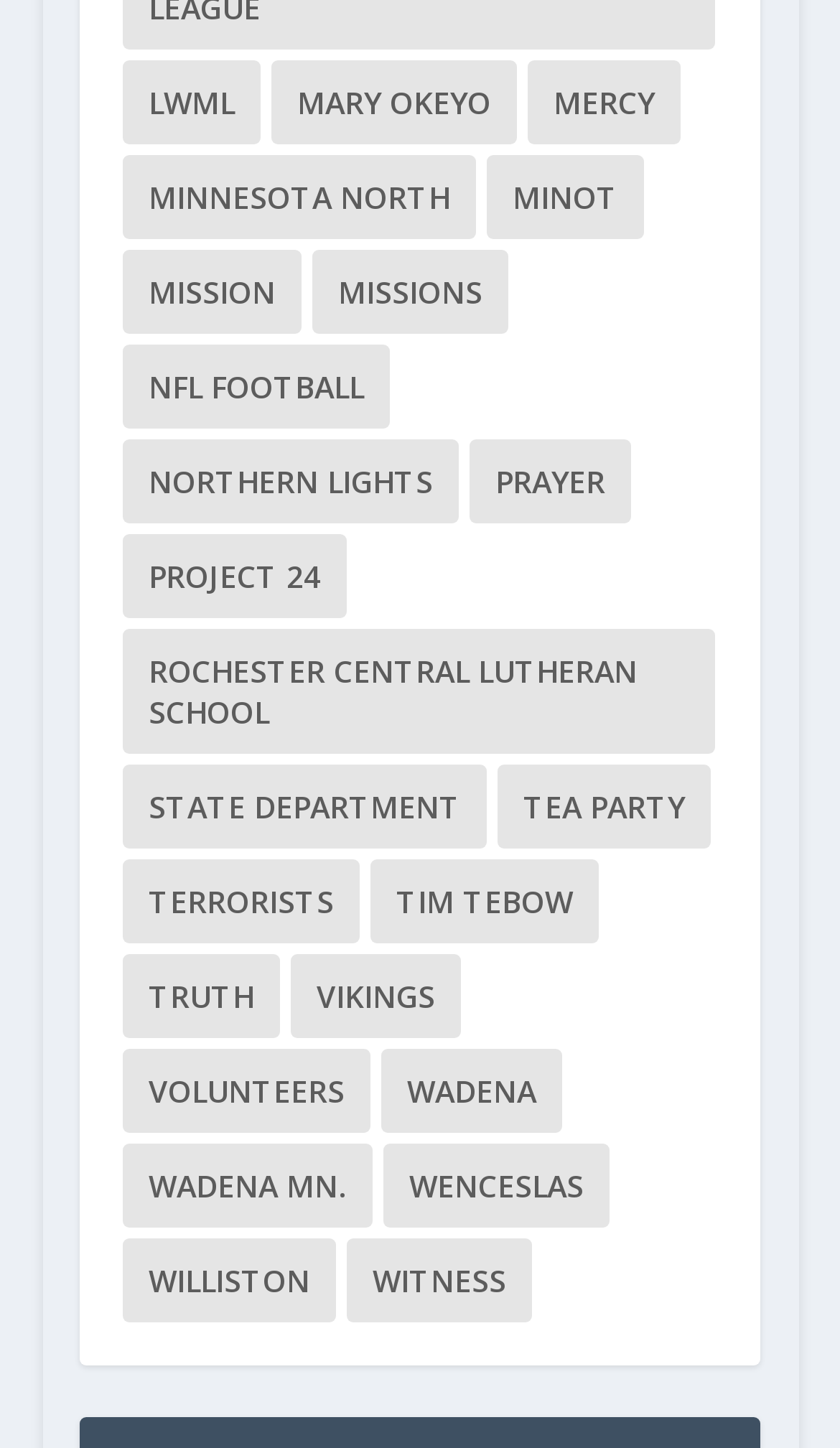Please locate the clickable area by providing the bounding box coordinates to follow this instruction: "Learn about NFL Football".

[0.146, 0.238, 0.464, 0.296]